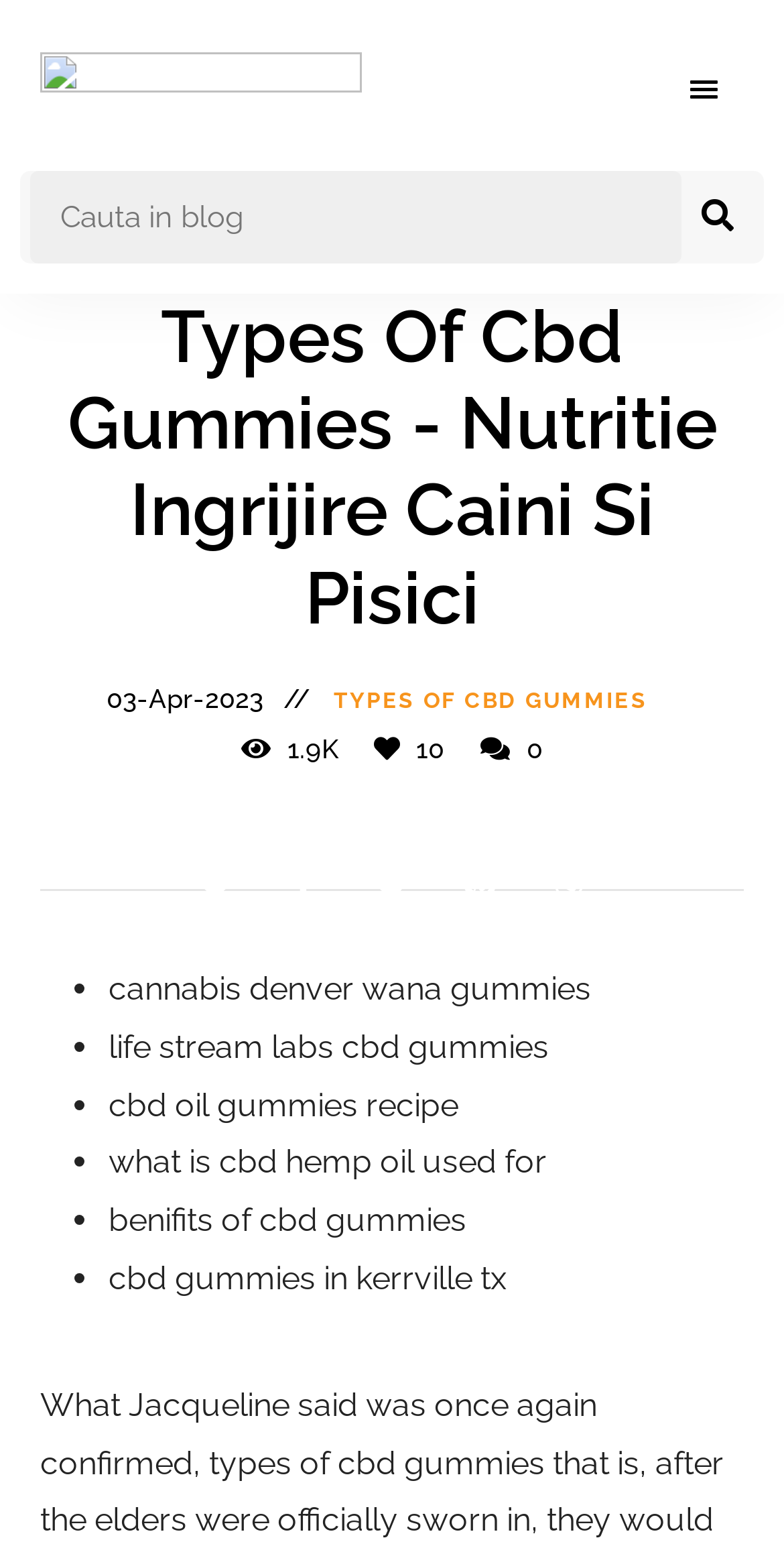Identify the bounding box coordinates for the UI element described as: "Facebook". The coordinates should be provided as four floats between 0 and 1: [left, top, right, bottom].

[0.336, 0.549, 0.438, 0.601]